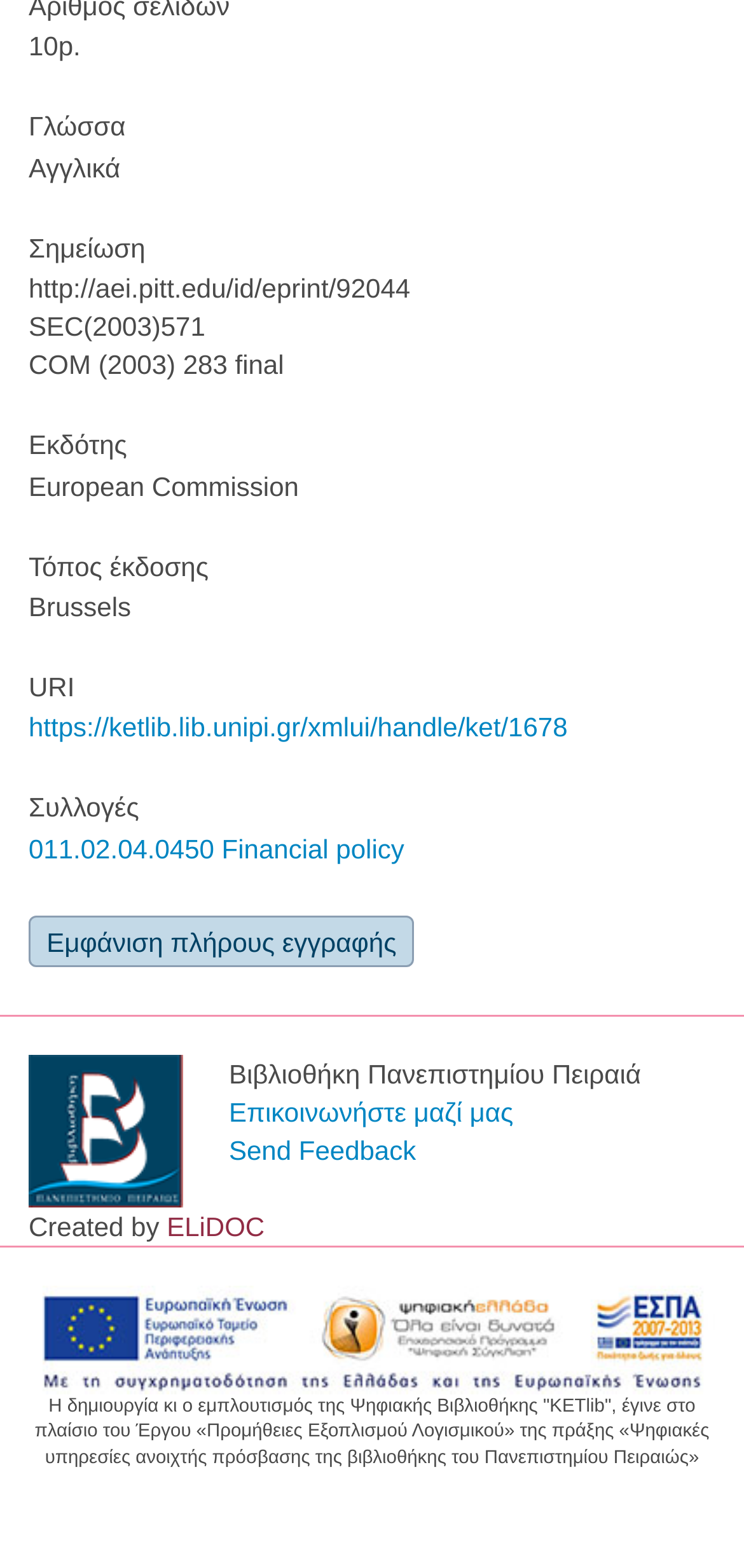Respond with a single word or phrase to the following question:
What is the publisher of the document?

European Commission